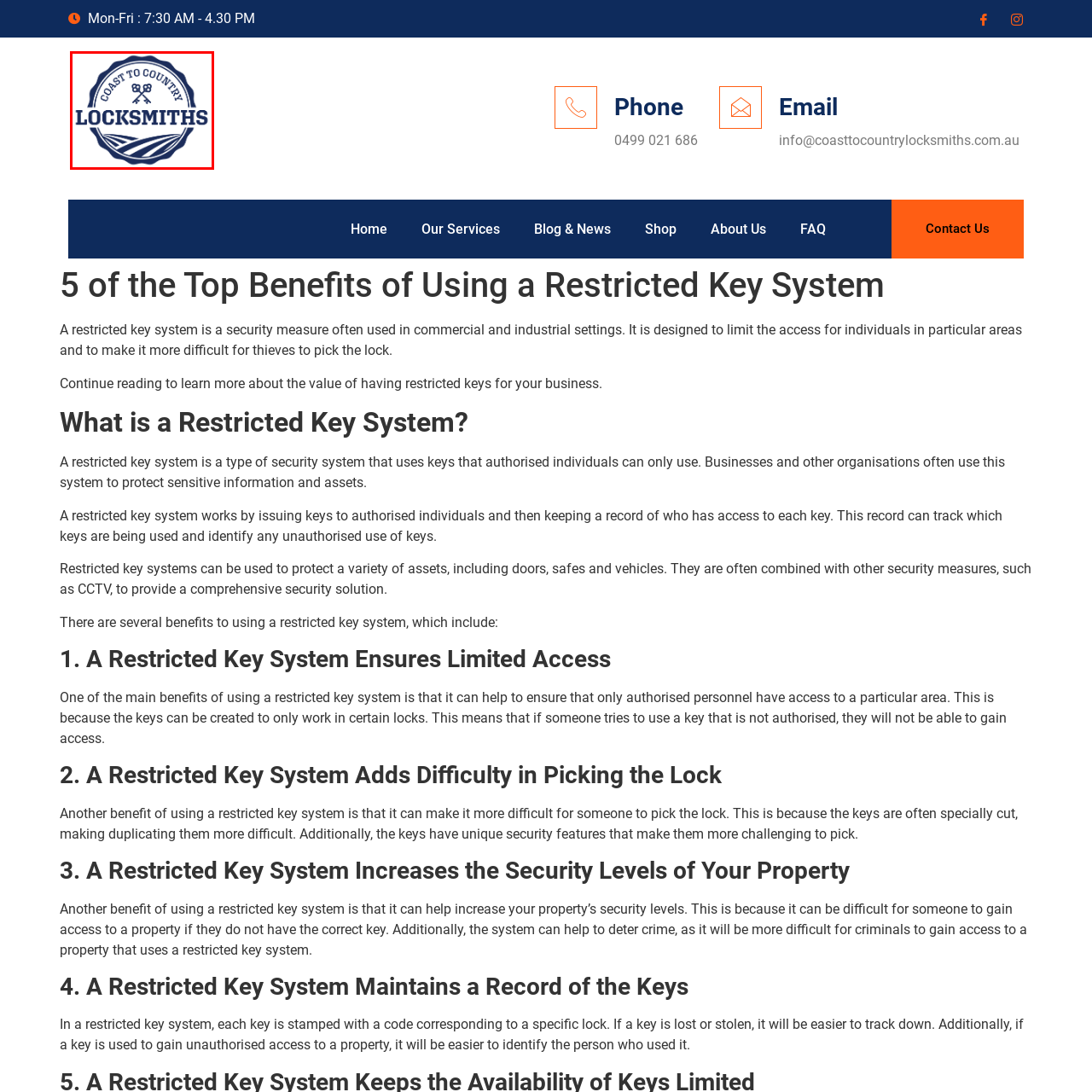What is symbolized by the two crossed keys? View the image inside the red bounding box and respond with a concise one-word or short-phrase answer.

Security and access